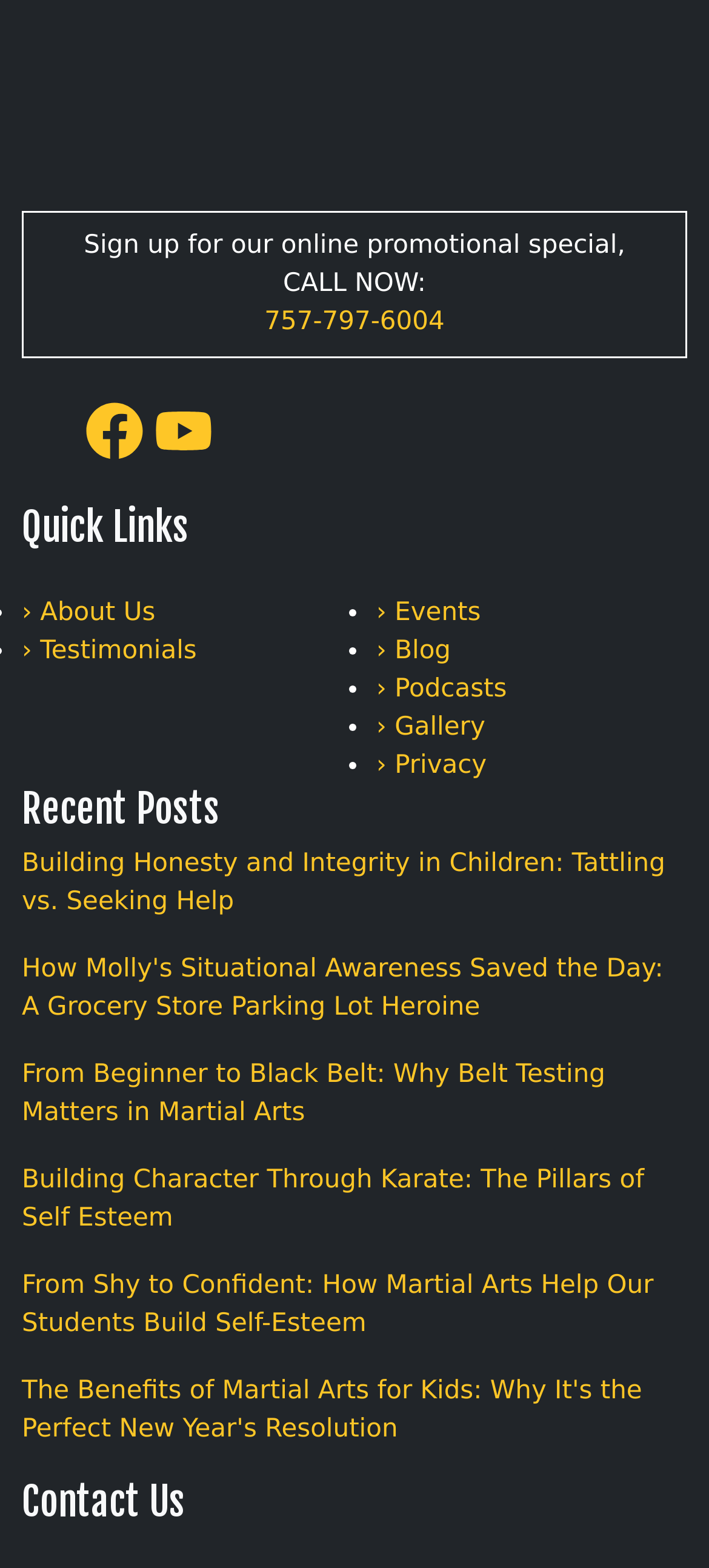Determine the bounding box for the UI element that matches this description: "757-797-6004".

[0.373, 0.196, 0.627, 0.214]